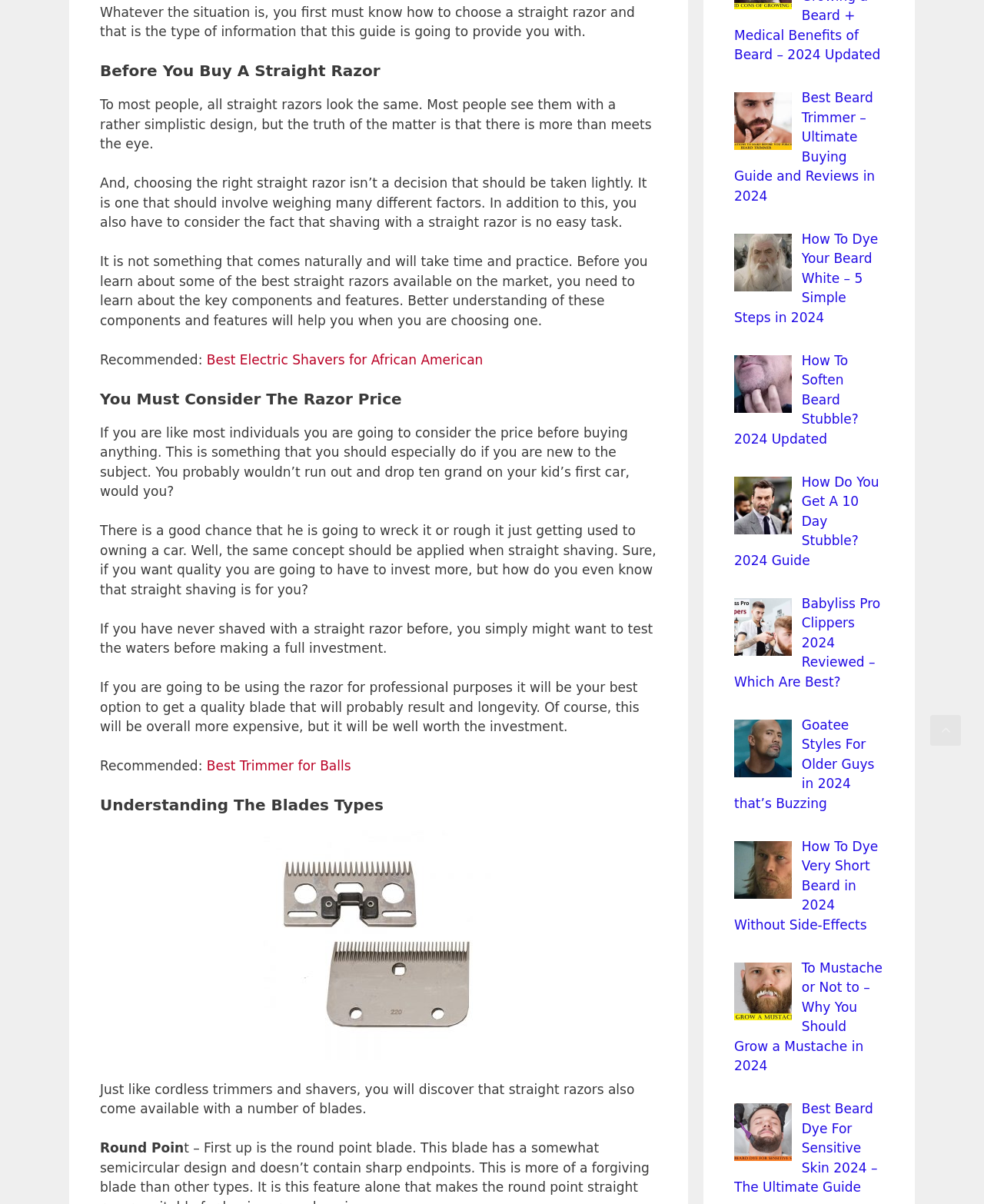Please find the bounding box coordinates of the element's region to be clicked to carry out this instruction: "Click the link to read the guide on why you should grow a mustache in 2024".

[0.746, 0.797, 0.897, 0.891]